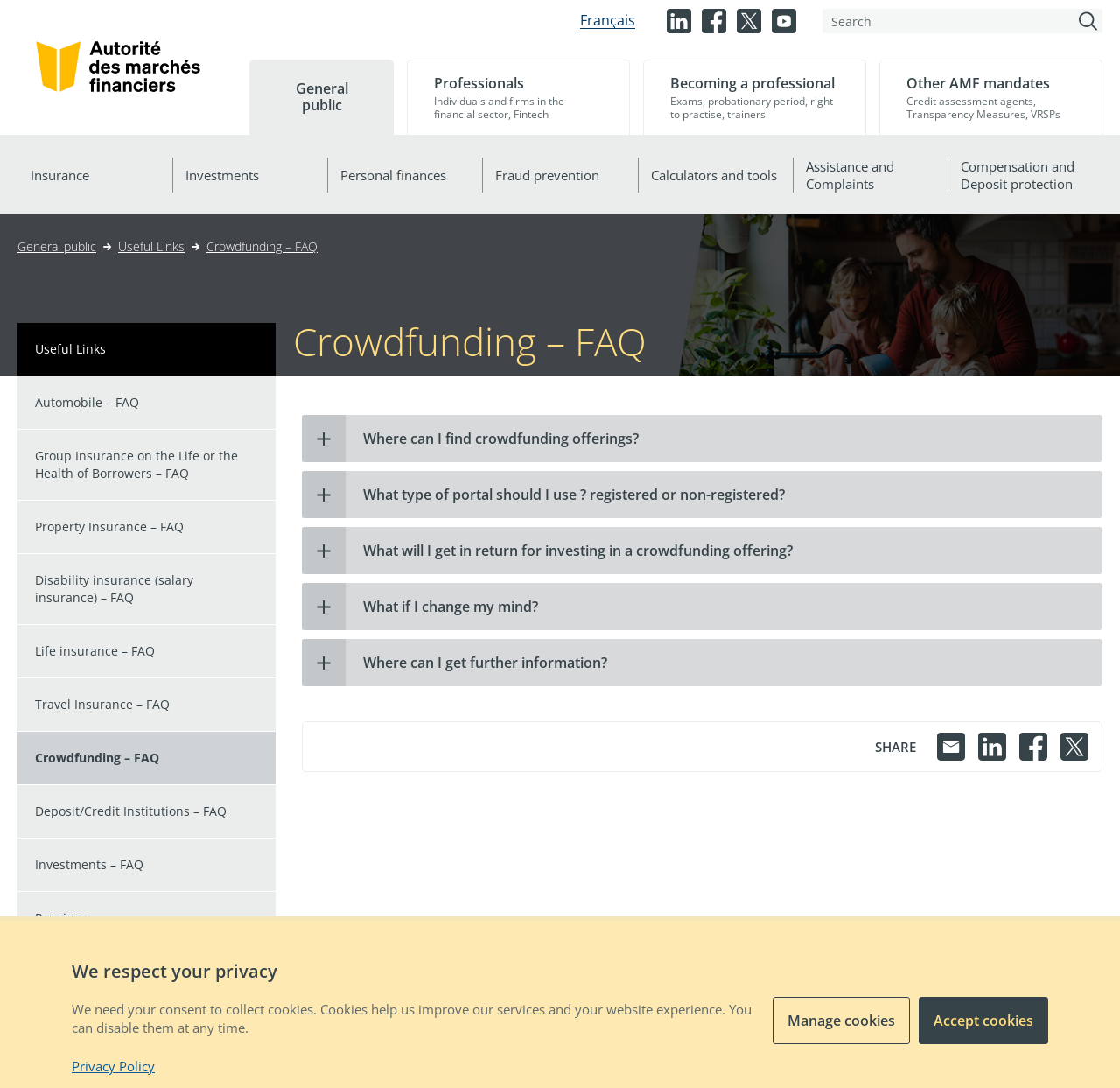Please predict the bounding box coordinates of the element's region where a click is necessary to complete the following instruction: "Follow us on Linkedin". The coordinates should be represented by four float numbers between 0 and 1, i.e., [left, top, right, bottom].

[0.595, 0.008, 0.617, 0.031]